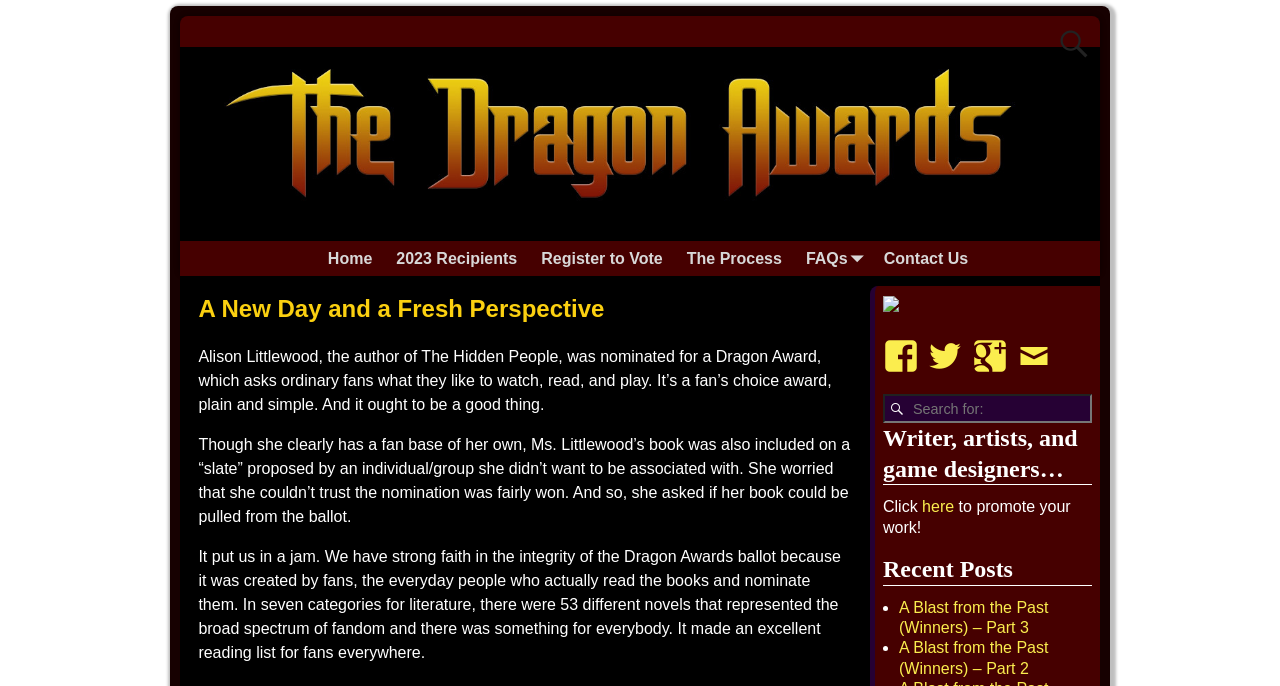Provide a brief response in the form of a single word or phrase:
What is the name of the award mentioned?

Dragon Award